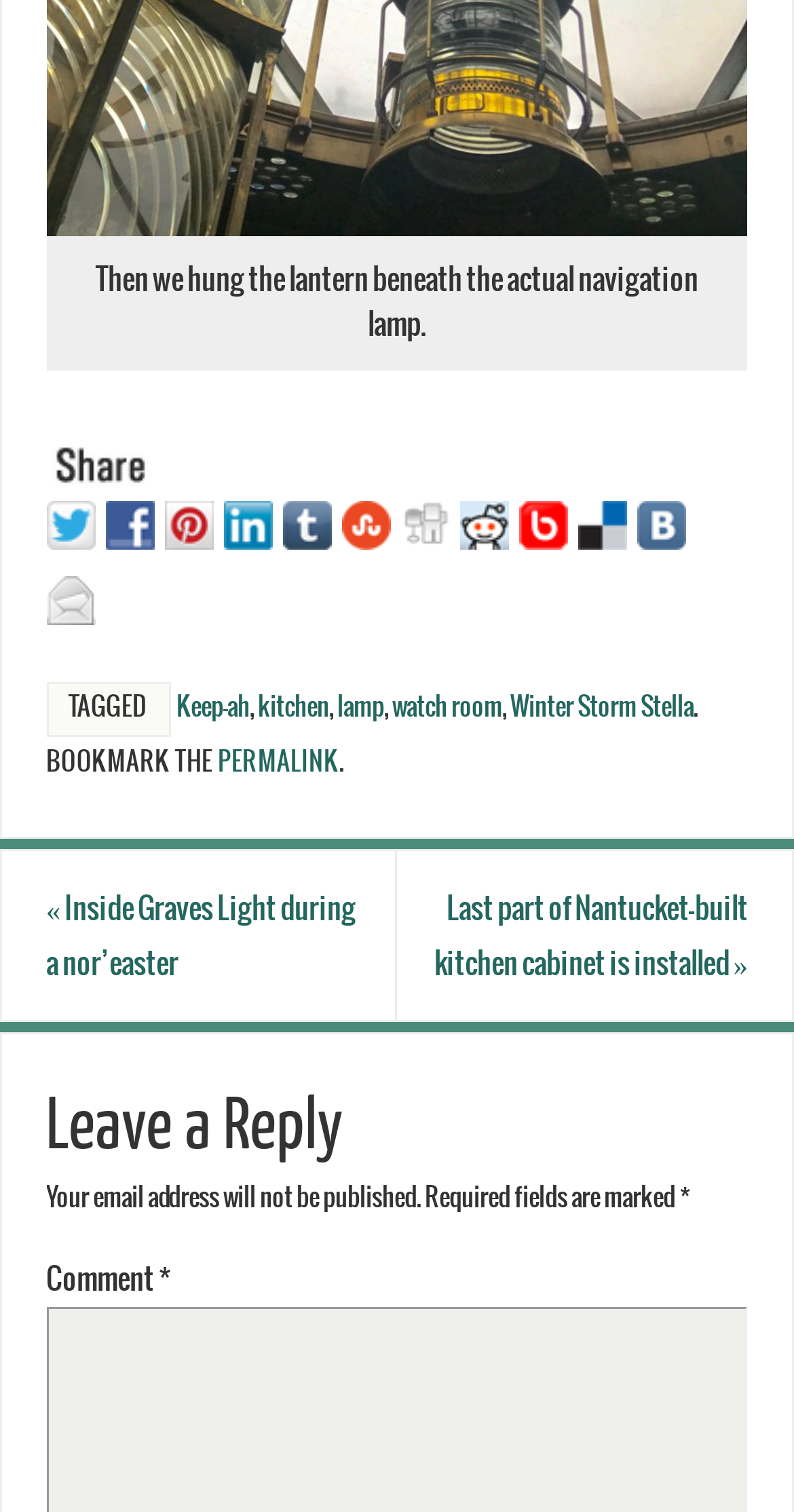Locate the bounding box coordinates for the element described below: "watch room". The coordinates must be four float values between 0 and 1, formatted as [left, top, right, bottom].

[0.494, 0.459, 0.632, 0.478]